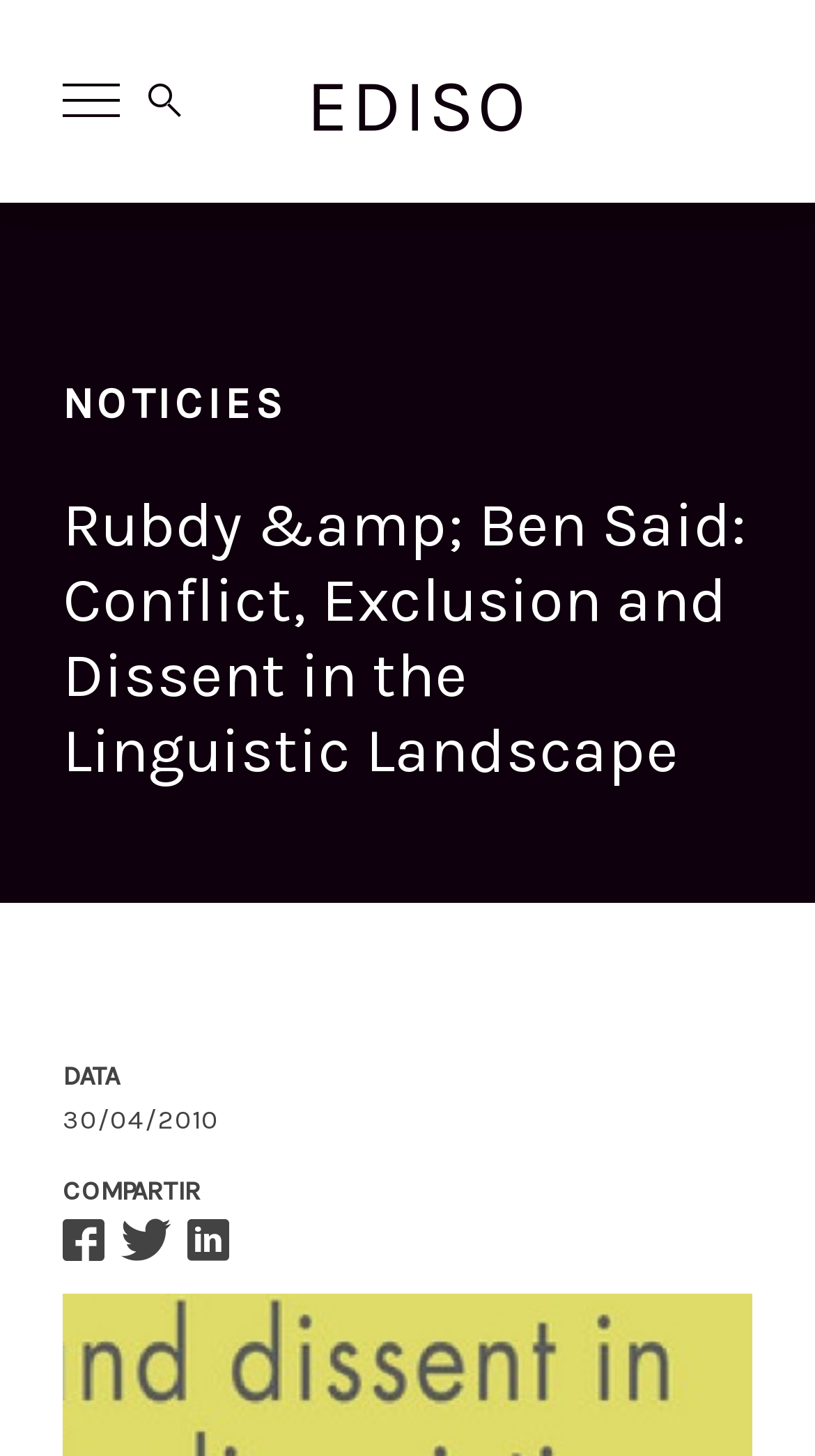Use a single word or phrase to answer this question: 
How many social media links are there at the bottom of the webpage?

3